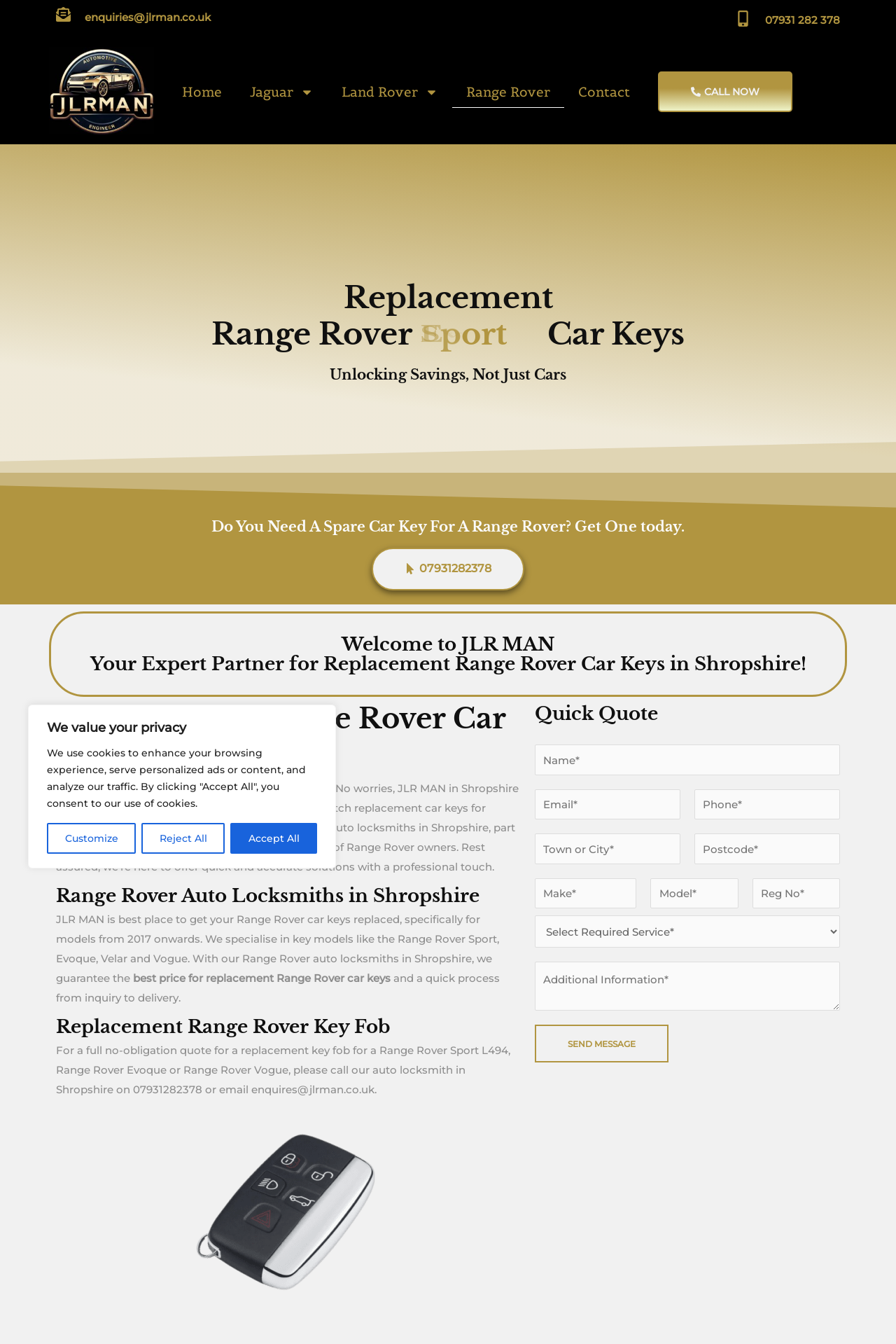What is the phone number to call for a Range Rover key fob replacement?
Refer to the screenshot and respond with a concise word or phrase.

07931 282 378